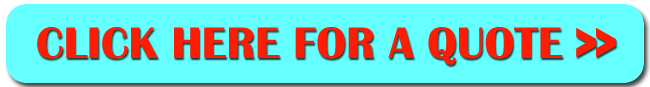Convey all the details present in the image.

The image features a vibrant button with the text "CLICK HERE FOR A QUOTE" prominently displayed in bold red letters against a striking turquoise background. This attention-grabbing design encourages viewers to take action, ideally to obtain a quote for handyman services in Pheasey. It serves as an interactive element on the webpage, directing users towards obtaining more information about handyman solutions provided by local odd job men in the area.